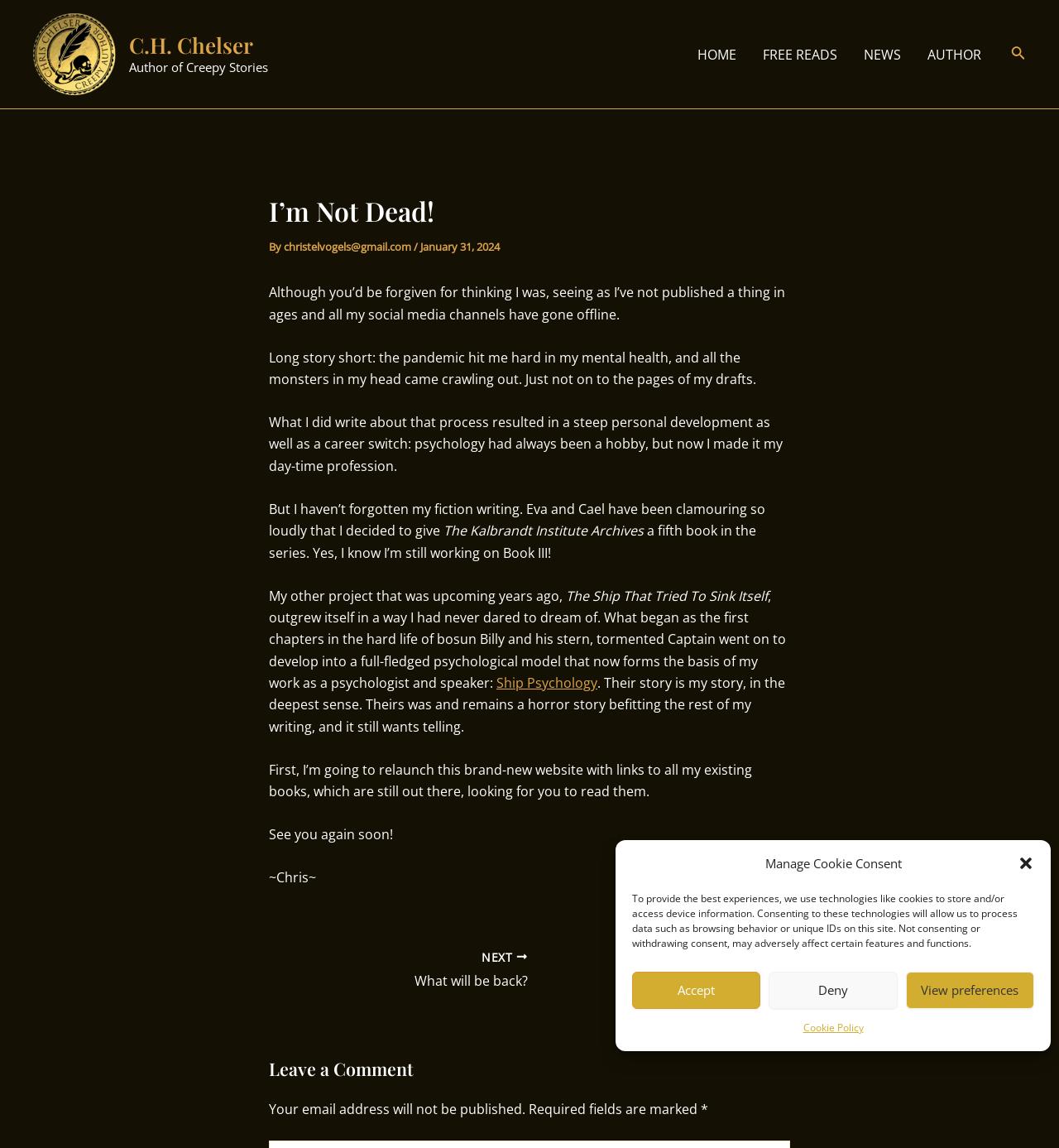Locate the bounding box coordinates of the area where you should click to accomplish the instruction: "Open the search box".

None